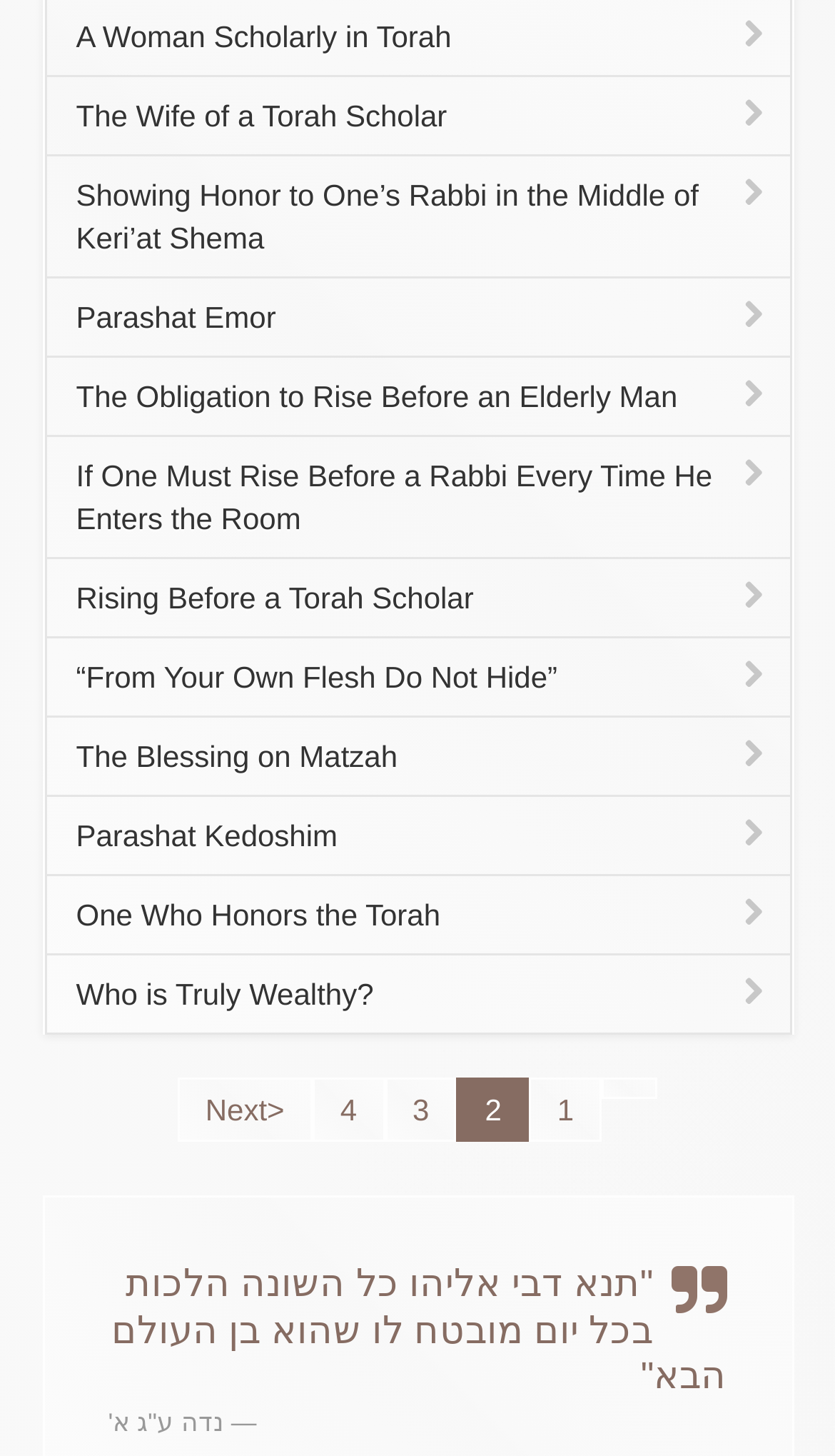Please locate the bounding box coordinates of the element that needs to be clicked to achieve the following instruction: "Click on the link 'Who is Truly Wealthy?'". The coordinates should be four float numbers between 0 and 1, i.e., [left, top, right, bottom].

[0.053, 0.654, 0.947, 0.71]